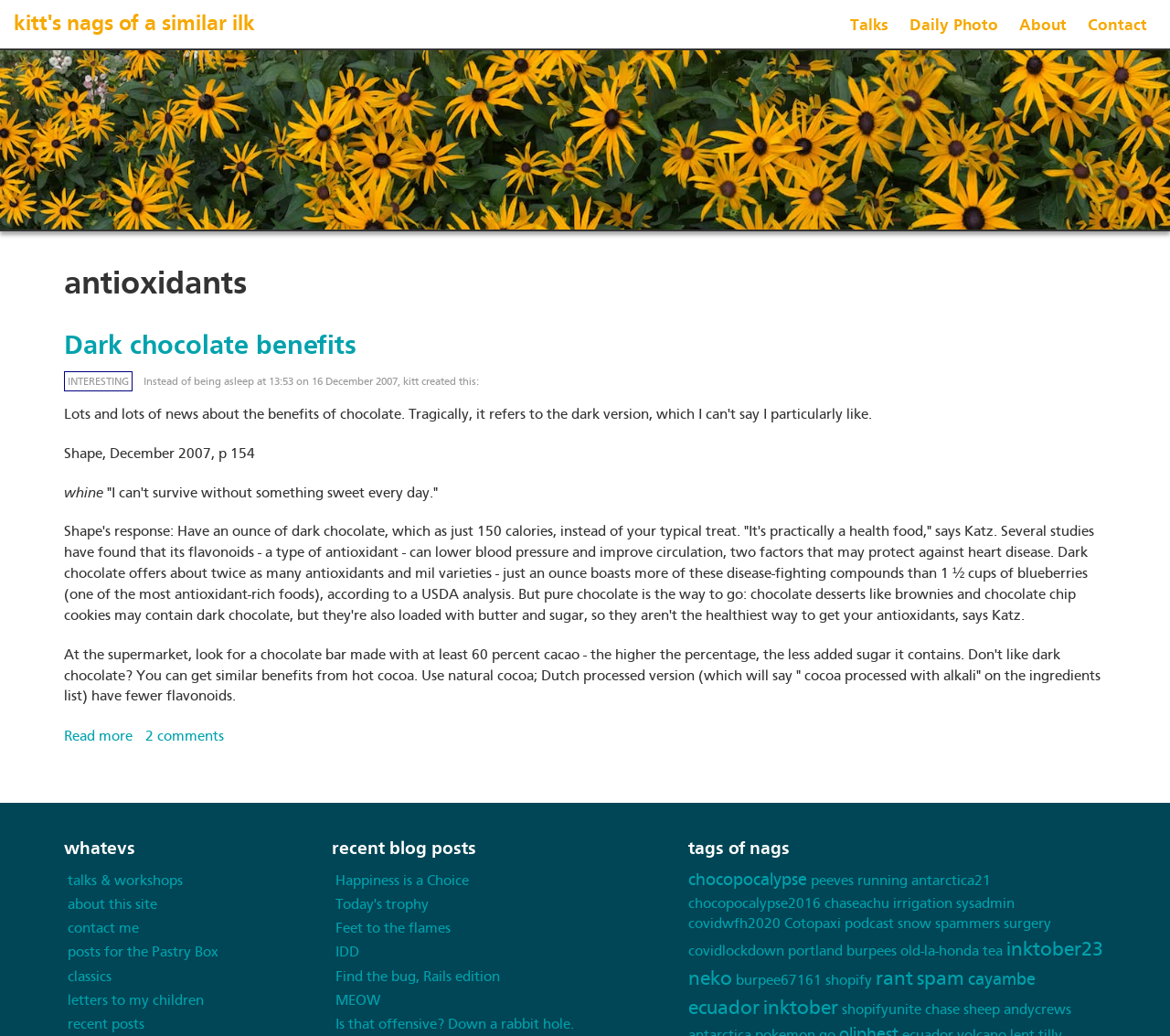Detail the webpage's structure and highlights in your description.

This webpage is about antioxidants, specifically the benefits of dark chocolate. At the top, there is a link to skip to the main content. Below that, there are several links to different sections of the website, including "Talks", "Daily Photo", "About", and "Contact". 

To the left of these links, there is a large image that spans the width of the page. Below the image, there is a heading that reads "antioxidants" and a subheading that reads "Dark chocolate benefits". 

The main content of the page is a block of text that discusses the benefits of dark chocolate, including its high antioxidant content and potential health benefits. The text is divided into several paragraphs, with headings and subheadings that break up the content. There are also several links throughout the text, including one to "Read more about Dark chocolate benefits" and another to "2 comments".

Below the main content, there are several sections of links, including "whatevs", "talks & workshops", "about this site", "contact me", and "posts for the Pastry Box". There is also a section of links labeled "recent blog posts", which includes several links to individual blog posts. 

Further down the page, there is a section labeled "tags of nags", which includes a long list of links to different tags or categories. These links are arranged in a single column and take up most of the bottom half of the page.